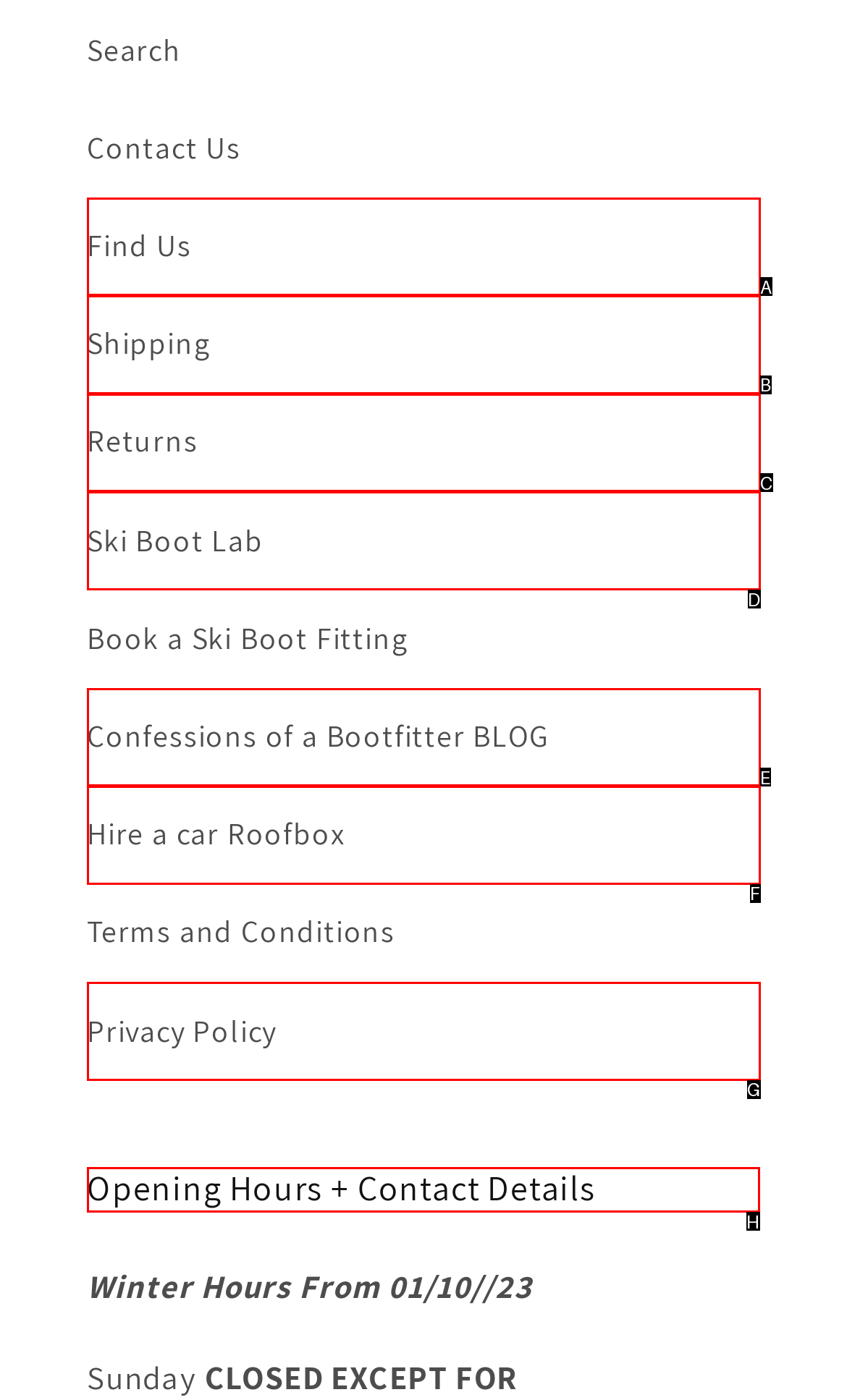Identify the letter of the UI element you need to select to accomplish the task: Check Opening Hours.
Respond with the option's letter from the given choices directly.

H